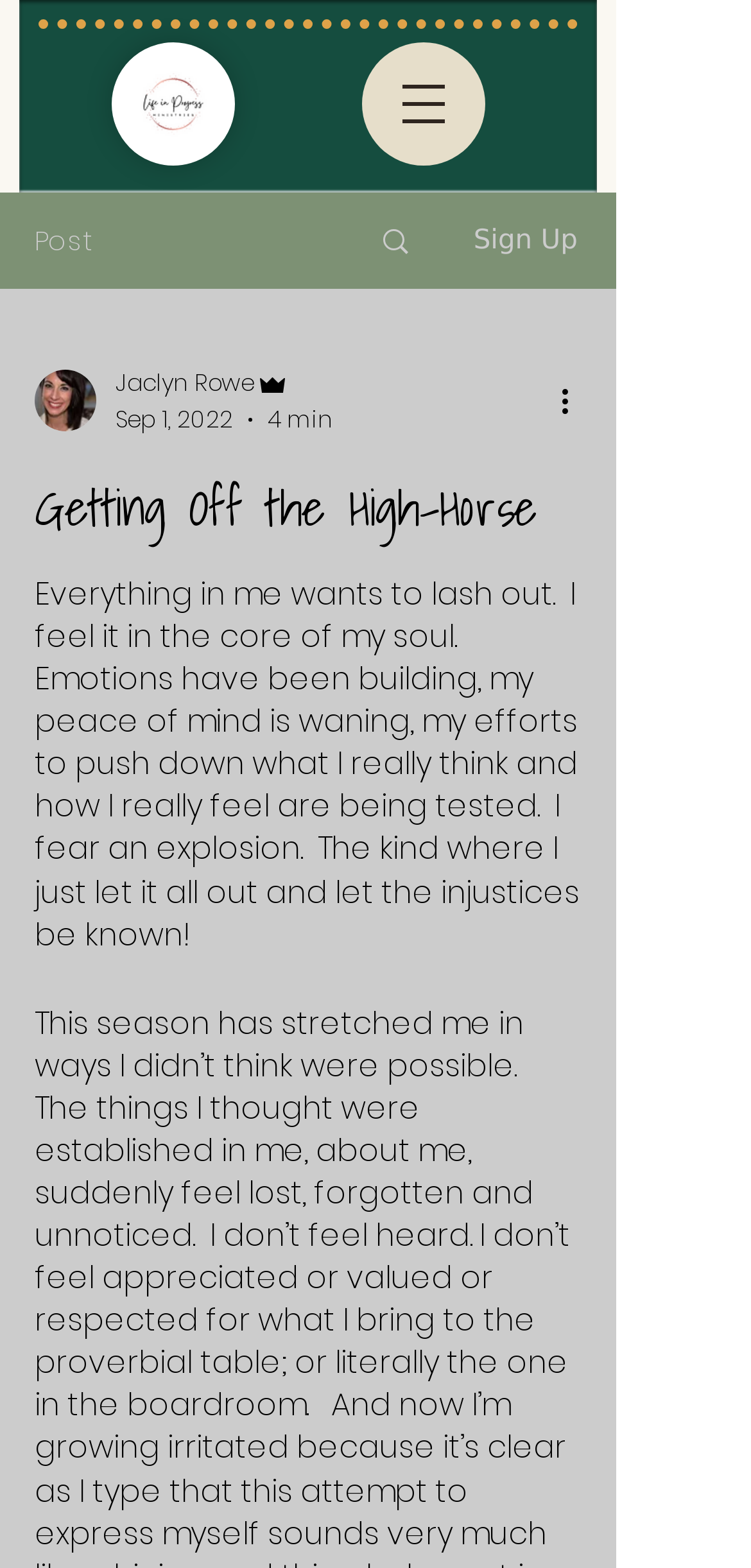Identify the bounding box coordinates for the UI element described as follows: Search. Use the format (top-left x, top-left y, bottom-right x, bottom-right y) and ensure all values are floating point numbers between 0 and 1.

[0.466, 0.124, 0.589, 0.183]